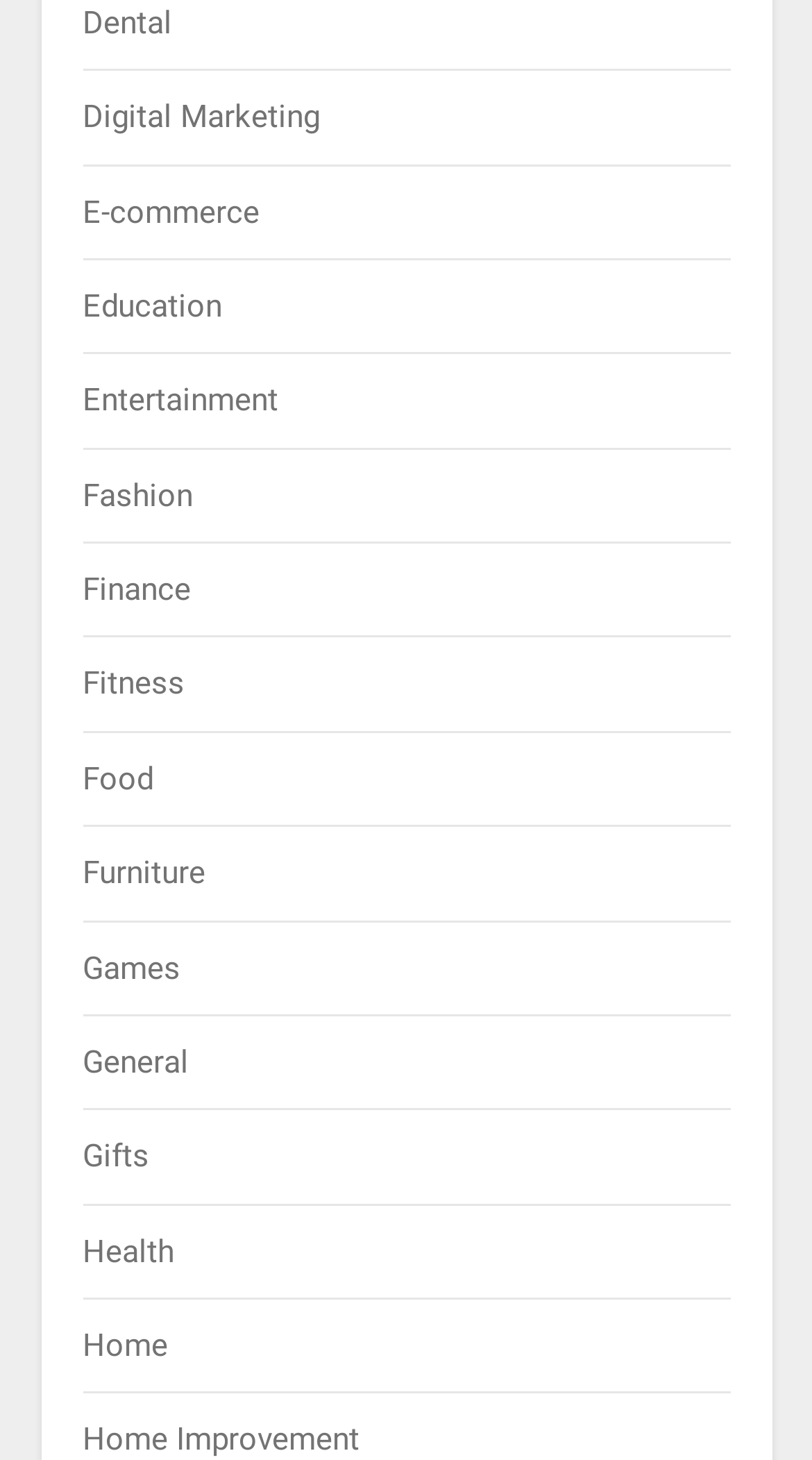Answer this question using a single word or a brief phrase:
What is the category located at the bottom?

Home Improvement